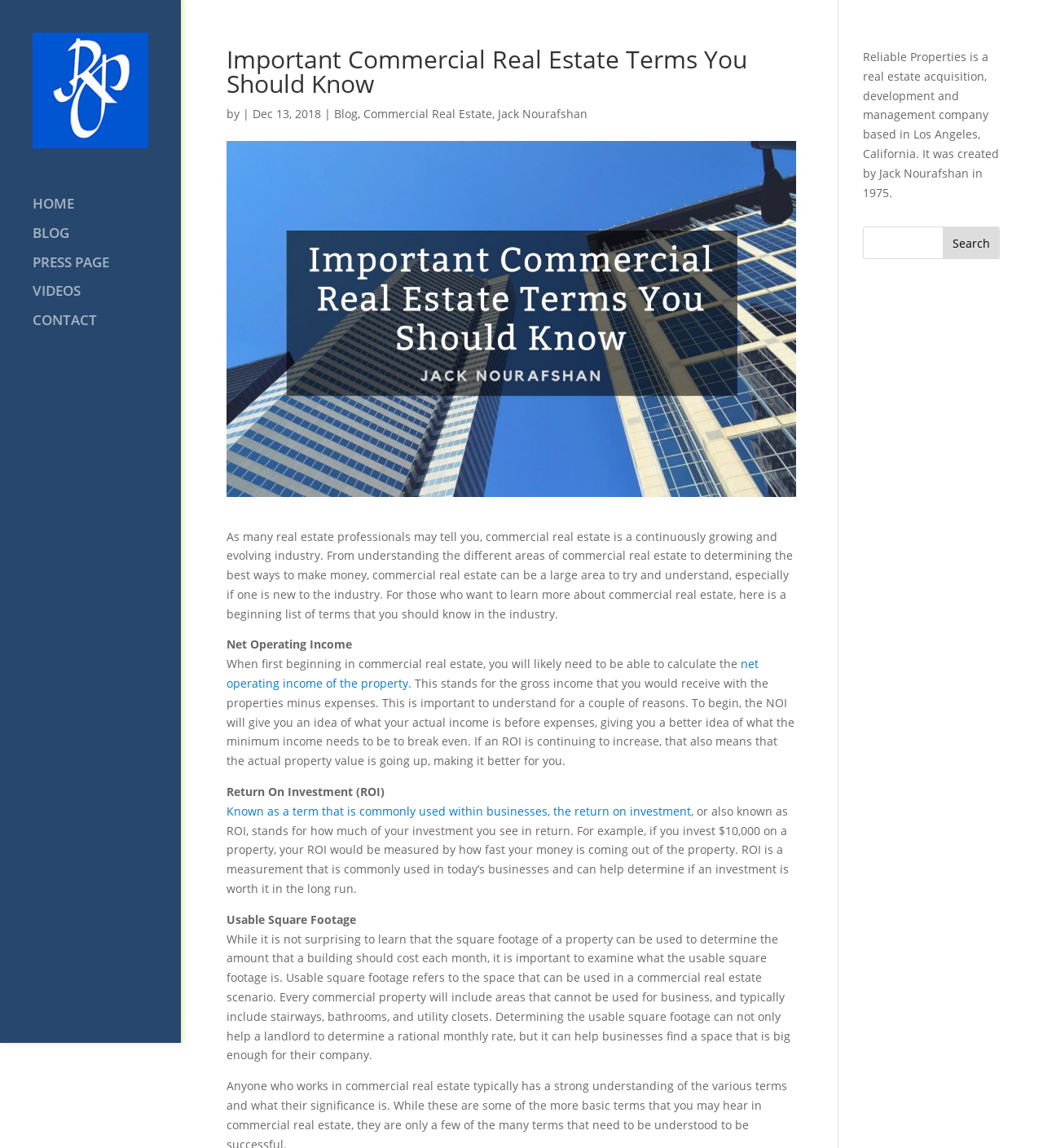Find the bounding box coordinates of the area to click in order to follow the instruction: "Learn about Jack Nourafshan".

[0.477, 0.092, 0.563, 0.106]